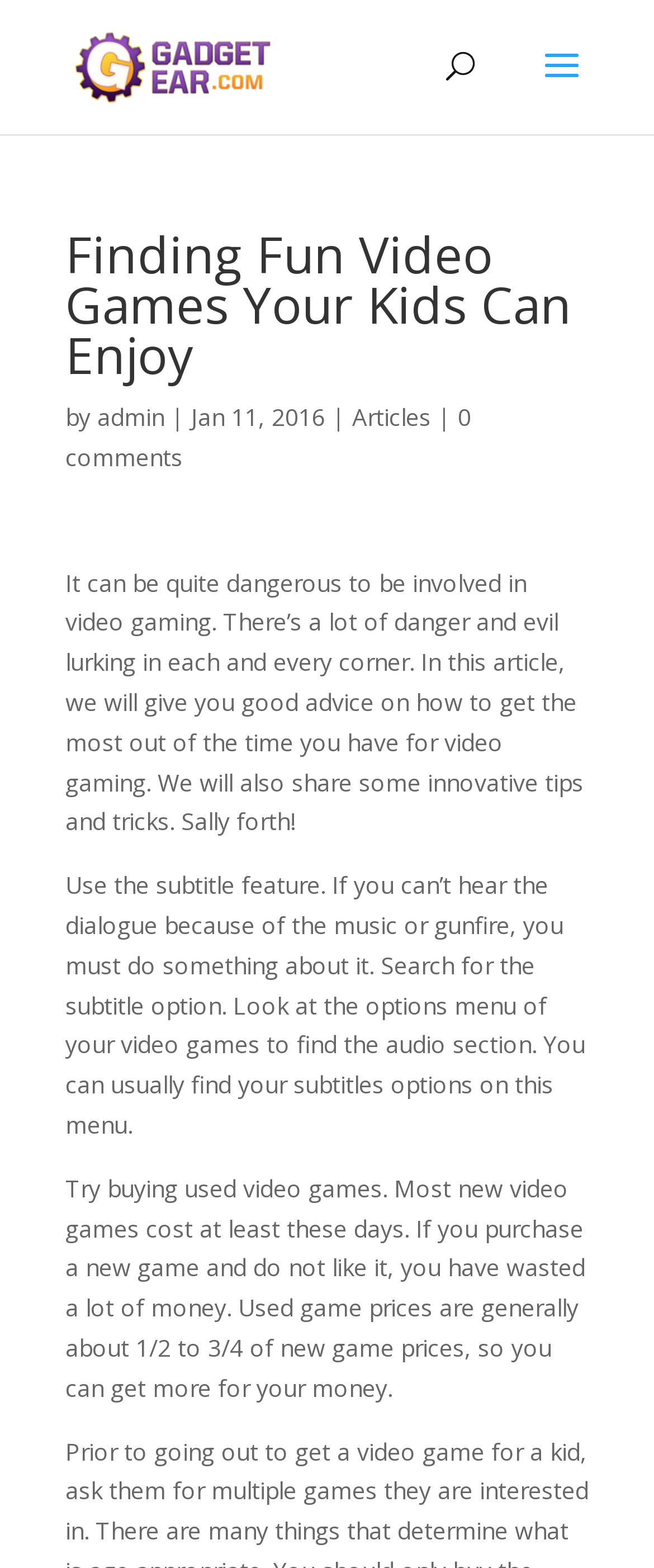Illustrate the webpage with a detailed description.

The webpage is about finding fun video games for kids, with a focus on gadgets, gizmos, and accessories. At the top left, there is a link to "Gadgets Gizmos Accessories" accompanied by an image with the same name. Below this, there is a search bar that spans almost the entire width of the page.

The main content of the page is headed by a title "Finding Fun Video Games Your Kids Can Enjoy" which is centered near the top of the page. Below the title, there is a byline with the author's name "admin" and the date "Jan 11, 2016". To the right of the byline, there are links to "Articles" and "0 comments".

The main article is divided into three paragraphs. The first paragraph discusses the dangers of video gaming and promises to provide advice on how to get the most out of gaming time. The second paragraph provides a tip on using the subtitle feature in video games to overcome difficulties with hearing dialogue. The third paragraph suggests buying used video games as a cost-effective option.

Overall, the webpage has a simple layout with a focus on providing informative content to parents looking for fun and safe video games for their kids.